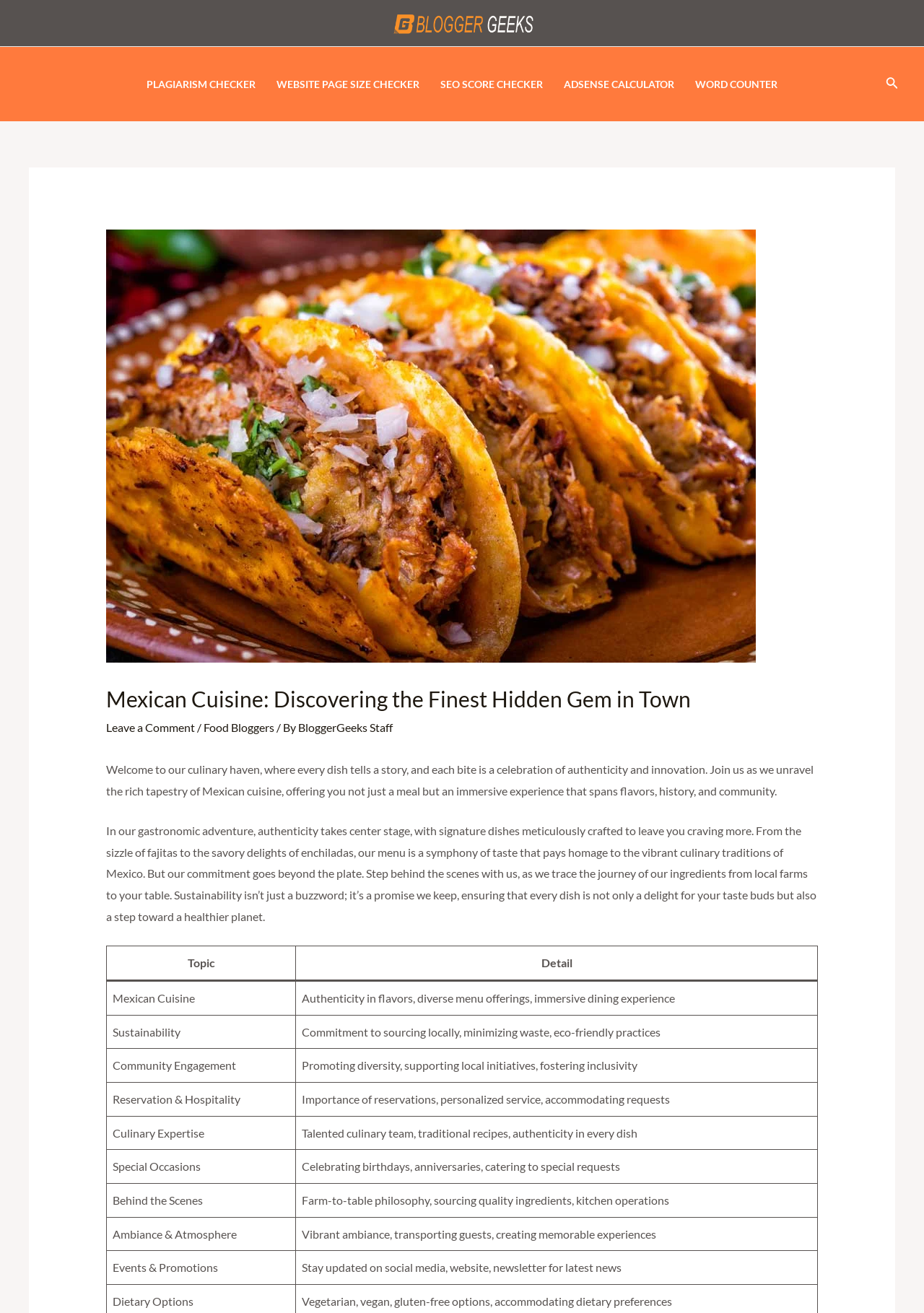Present a detailed account of what is displayed on the webpage.

This webpage is about a Mexican cuisine restaurant, with a focus on authenticity, sustainability, and community engagement. At the top, there is a navigation bar with links to various tools, including a plagiarism checker, website page size checker, SEO score checker, AdSense calculator, and word counter. On the top right, there is a search icon link.

Below the navigation bar, there is a header section with a logo image and a heading that reads "Mexican Cuisine: Discovering the Finest Hidden Gem in Town". Underneath, there is a paragraph of text that welcomes visitors to the restaurant's culinary haven, where every dish tells a story and each bite is a celebration of authenticity and innovation.

Following this, there is a section that describes the restaurant's commitment to authenticity, sustainability, and community engagement. This section is divided into several rows, each with two columns. The left column lists topics such as Mexican cuisine, sustainability, community engagement, reservation and hospitality, culinary expertise, special occasions, behind the scenes, ambiance and atmosphere, and events and promotions. The right column provides detailed descriptions of each topic.

Throughout the webpage, there are several images, including a logo image at the top and an image of a dish in the header section. The overall design is clean and easy to navigate, with clear headings and concise text.